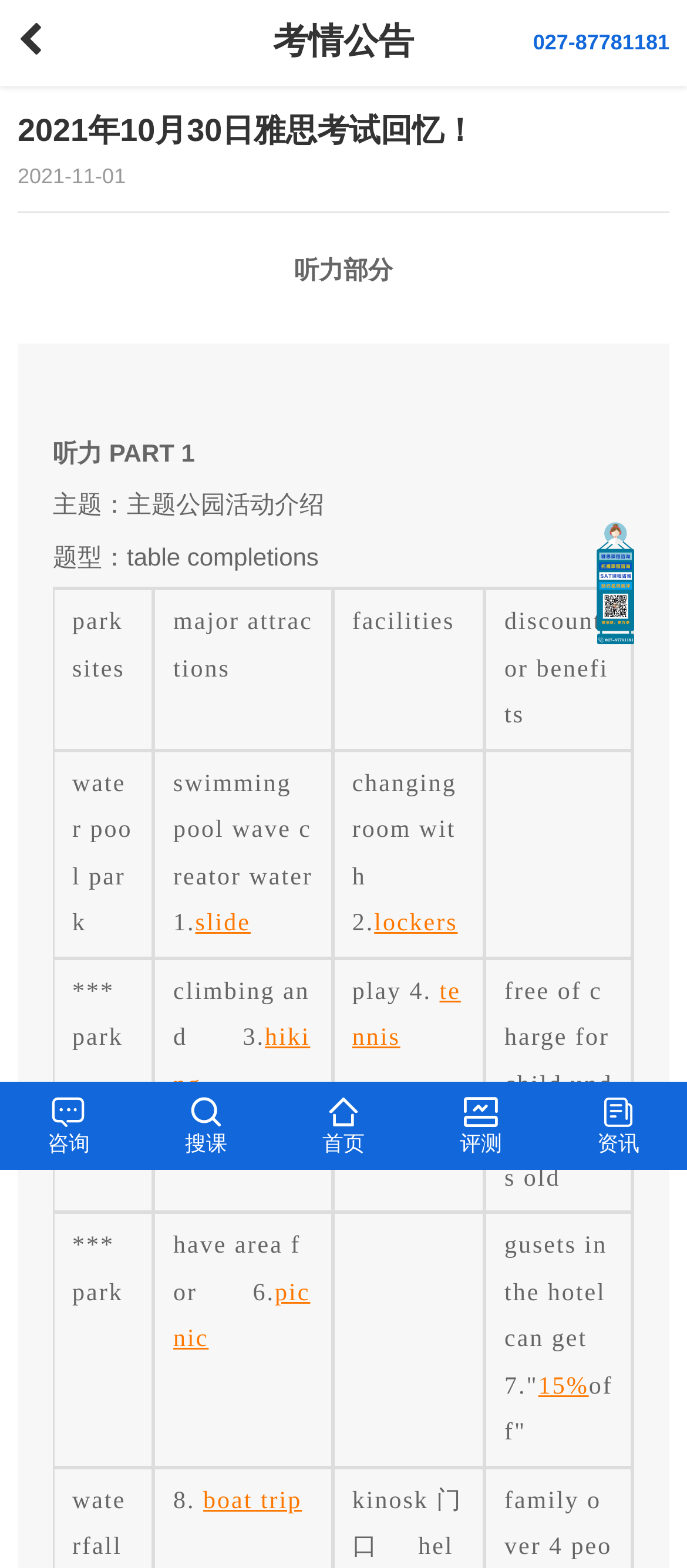What is the topic of the 2021 October 30th IELTS exam?
Answer briefly with a single word or phrase based on the image.

Theme park activity introduction